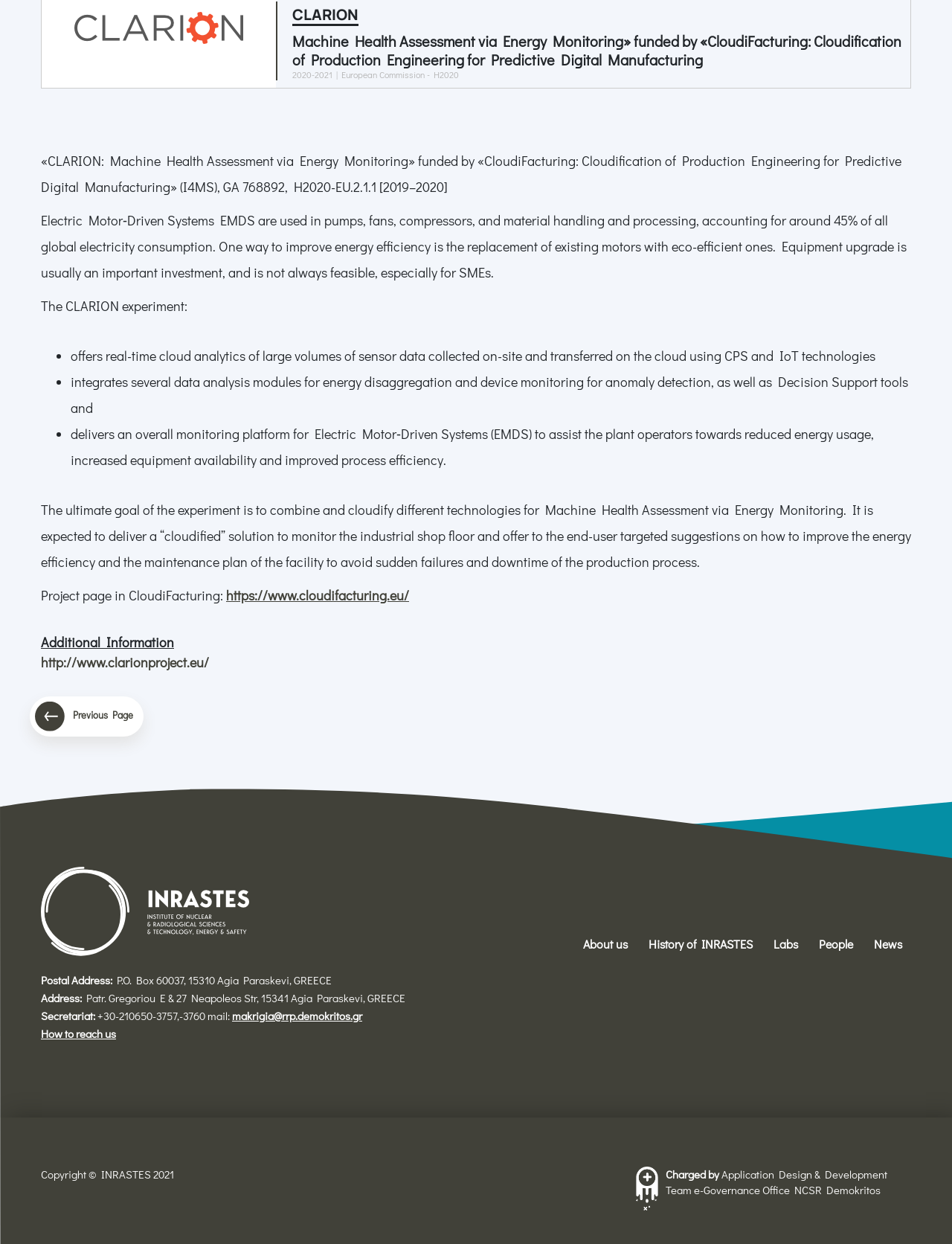Using the description "History of INRASTES", predict the bounding box of the relevant HTML element.

[0.672, 0.752, 0.8, 0.765]